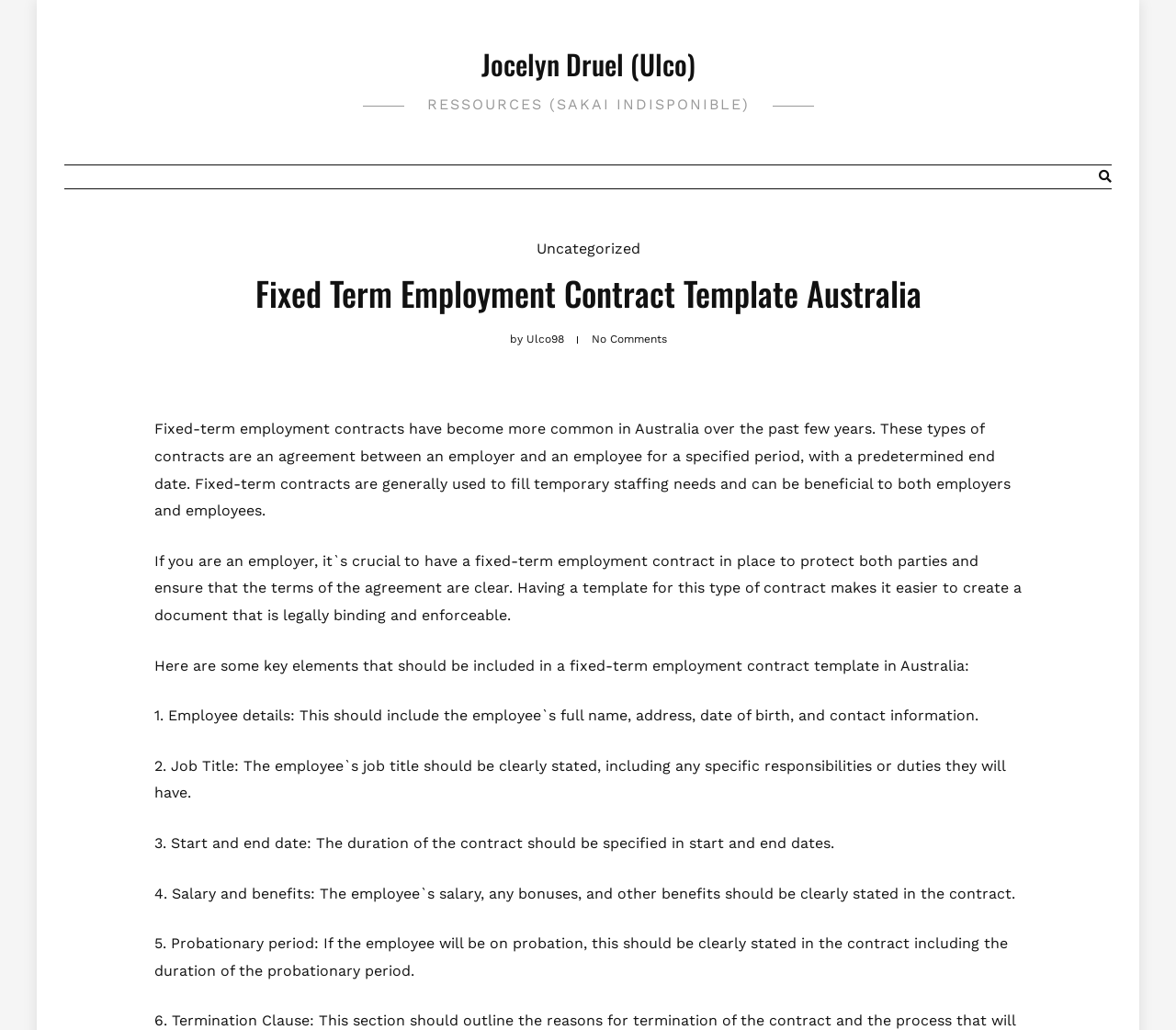What is the purpose of a fixed-term employment contract?
Make sure to answer the question with a detailed and comprehensive explanation.

According to the webpage, fixed-term employment contracts are generally used to fill temporary staffing needs and can be beneficial to both employers and employees. This implies that the primary purpose of such contracts is to address temporary labor requirements.